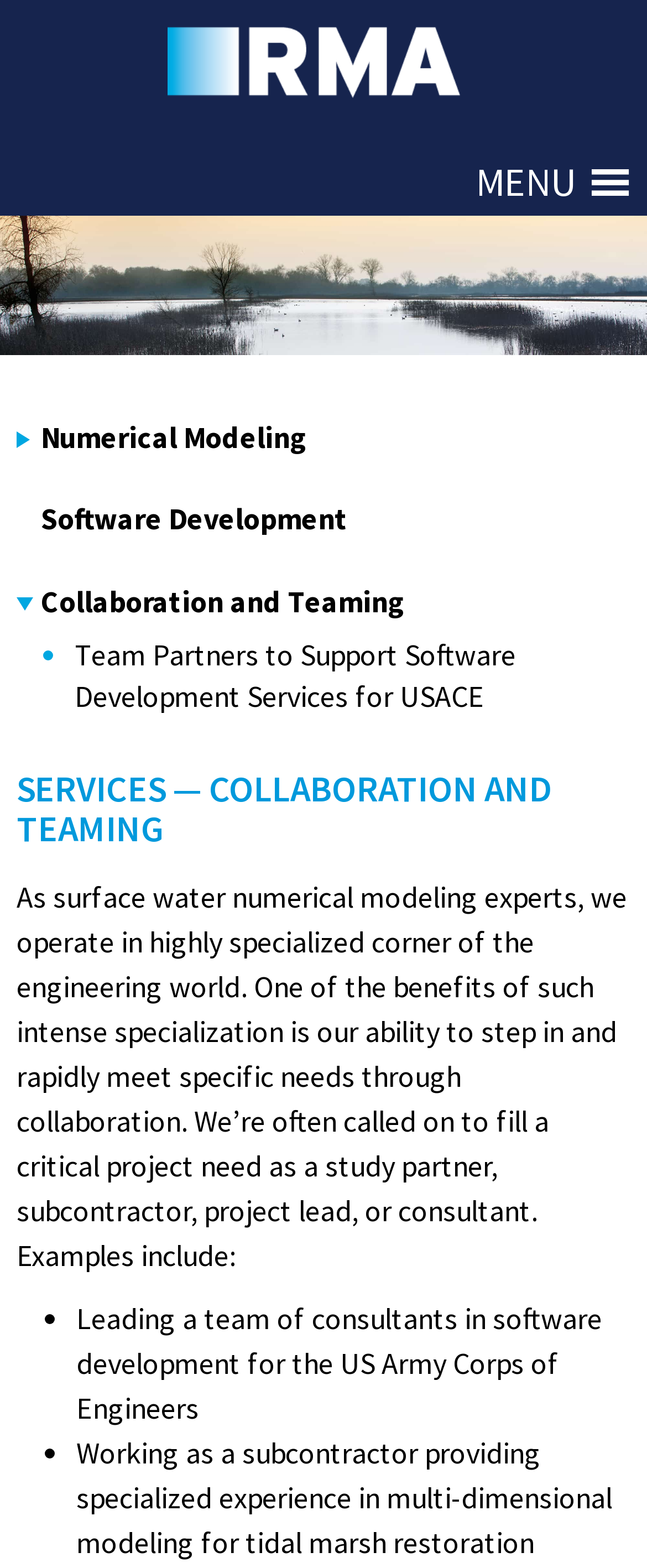Can you find and generate the webpage's heading?

SERVICES — COLLABORATION AND TEAMING